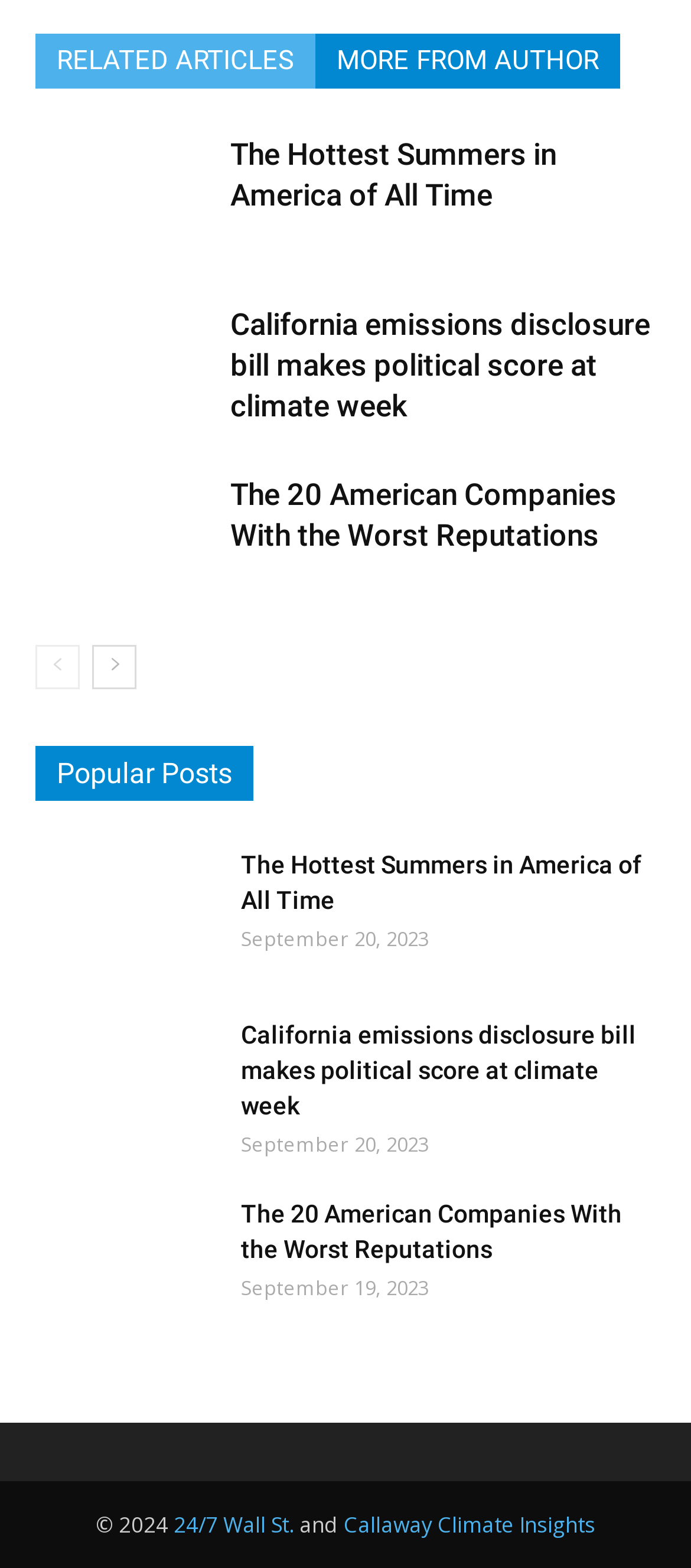How many articles are listed under 'Popular Posts'?
Provide a one-word or short-phrase answer based on the image.

3